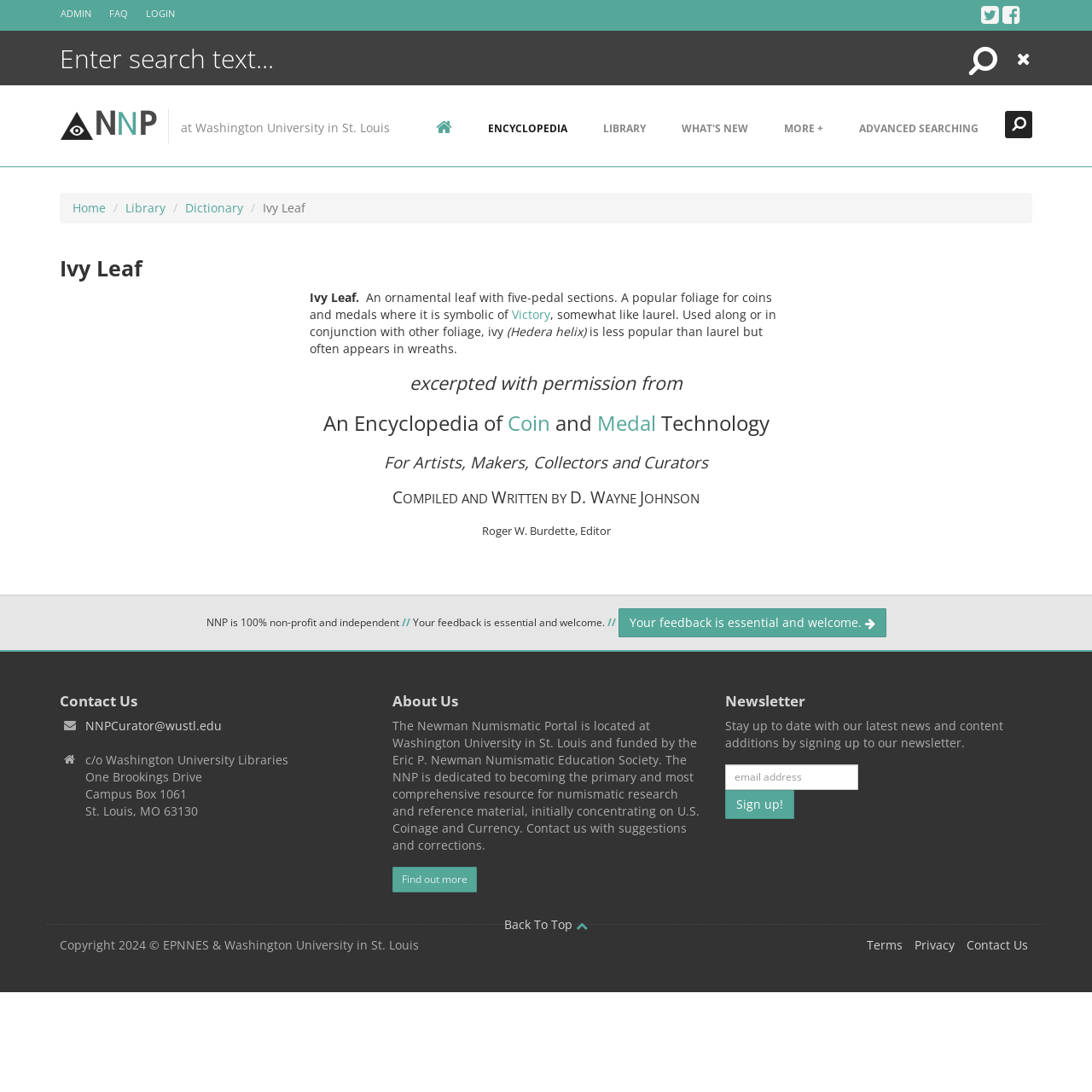Find the bounding box coordinates of the clickable element required to execute the following instruction: "Subscribe to the newsletter". Provide the coordinates as four float numbers between 0 and 1, i.e., [left, top, right, bottom].

[0.664, 0.7, 0.786, 0.723]